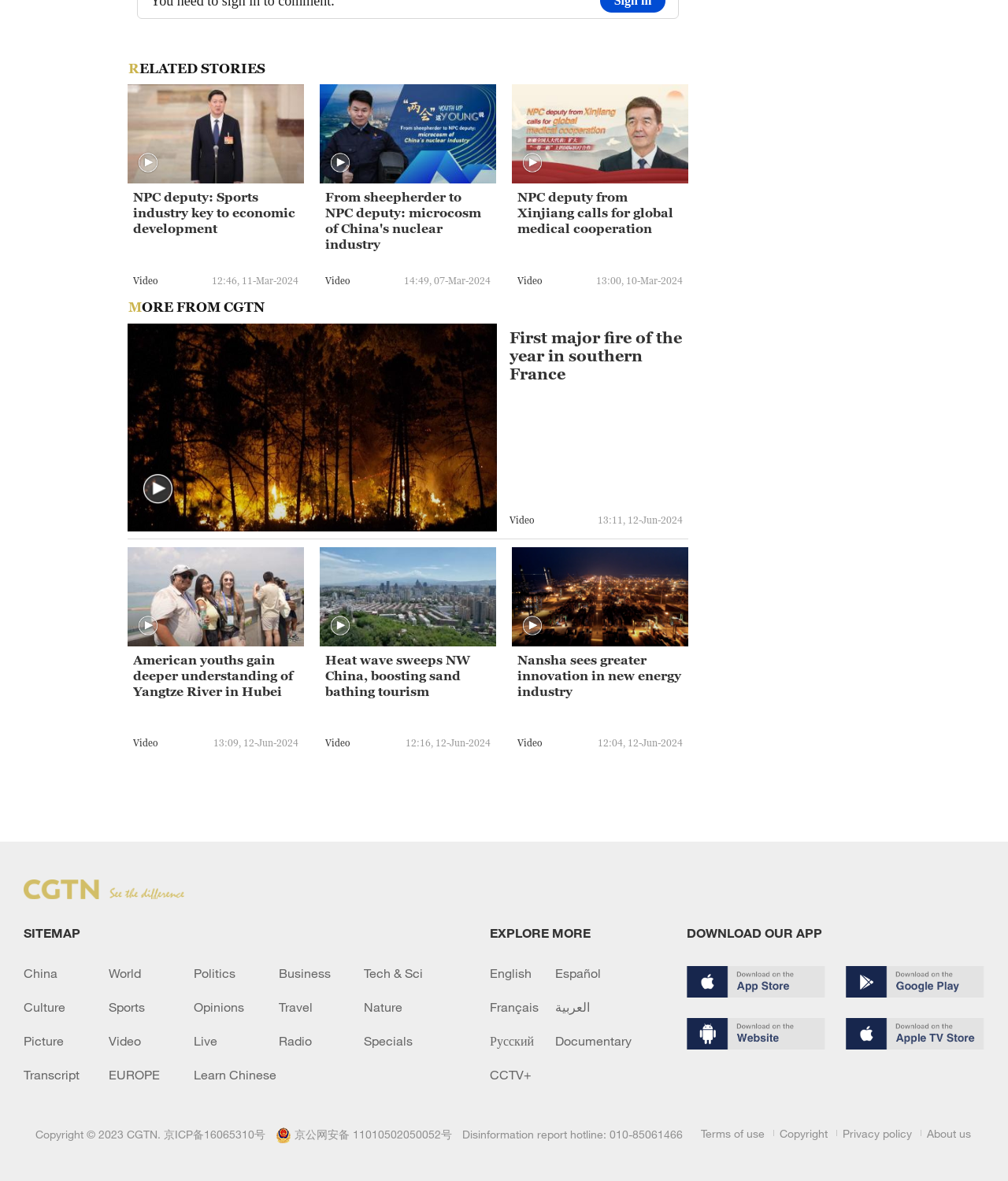How many video links are there in the 'MORE FROM CGTN' section?
Provide a one-word or short-phrase answer based on the image.

5